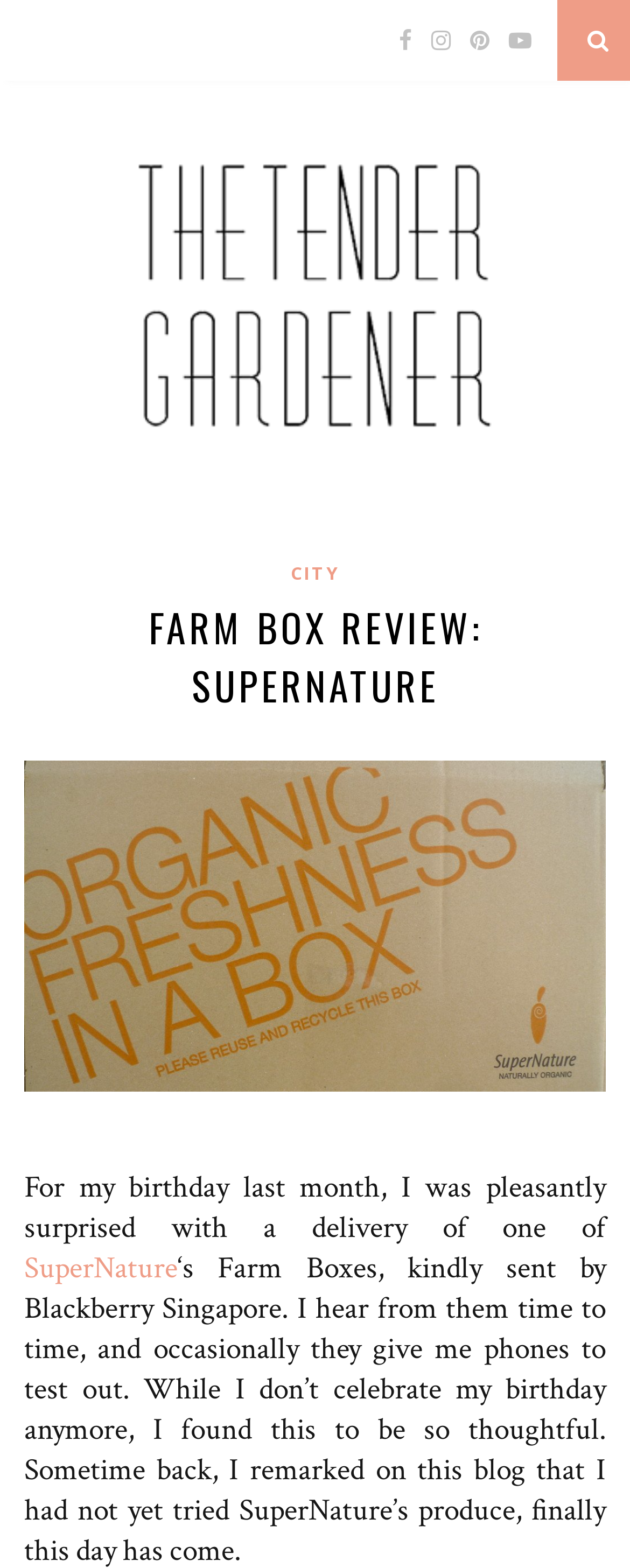Using the information in the image, give a detailed answer to the following question: What is the occasion when the blogger received the farm box?

The occasion when the blogger received the farm box can be inferred from the text 'For my birthday last month, I was pleasantly surprised with a delivery of one of SuperNature‘s Farm Boxes...'. This suggests that the blogger received the farm box on their birthday.